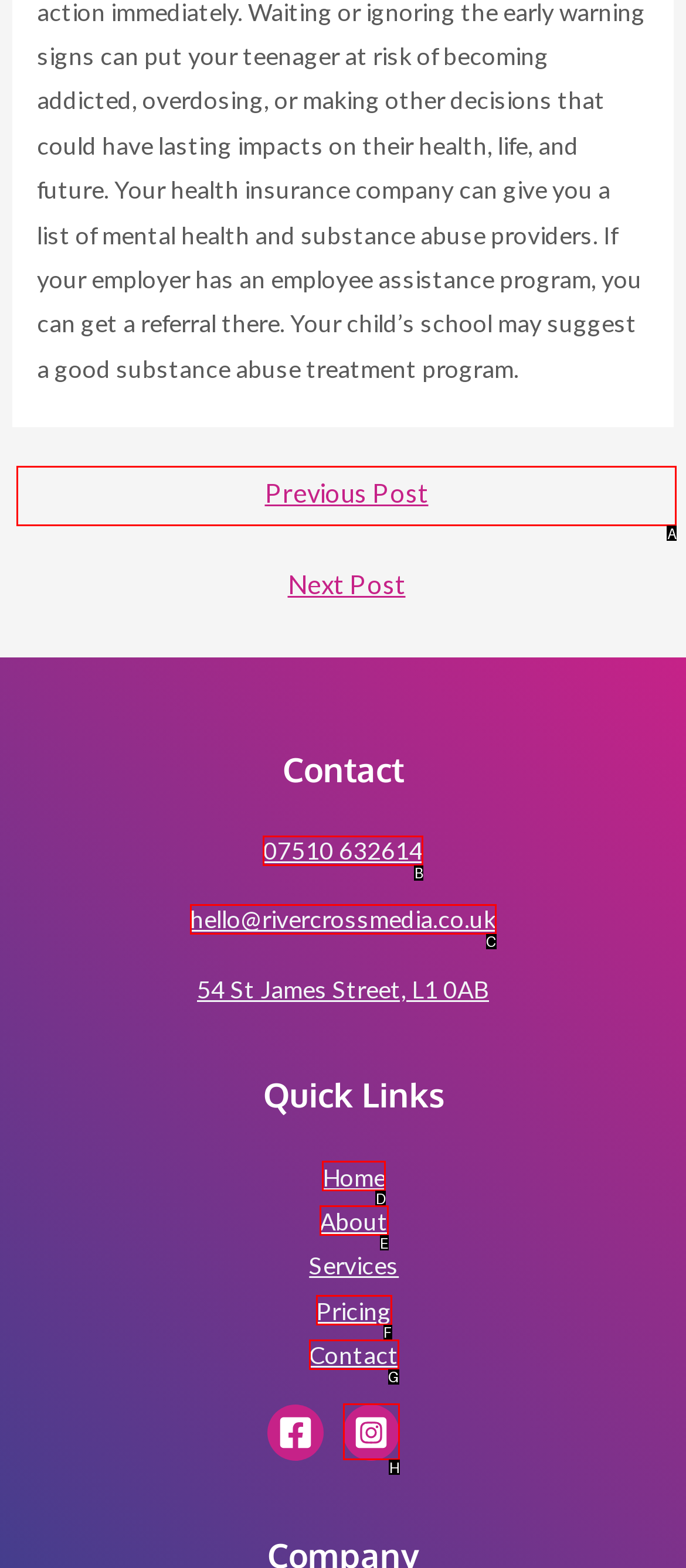Based on the element description: 07510 632614, choose the best matching option. Provide the letter of the option directly.

B